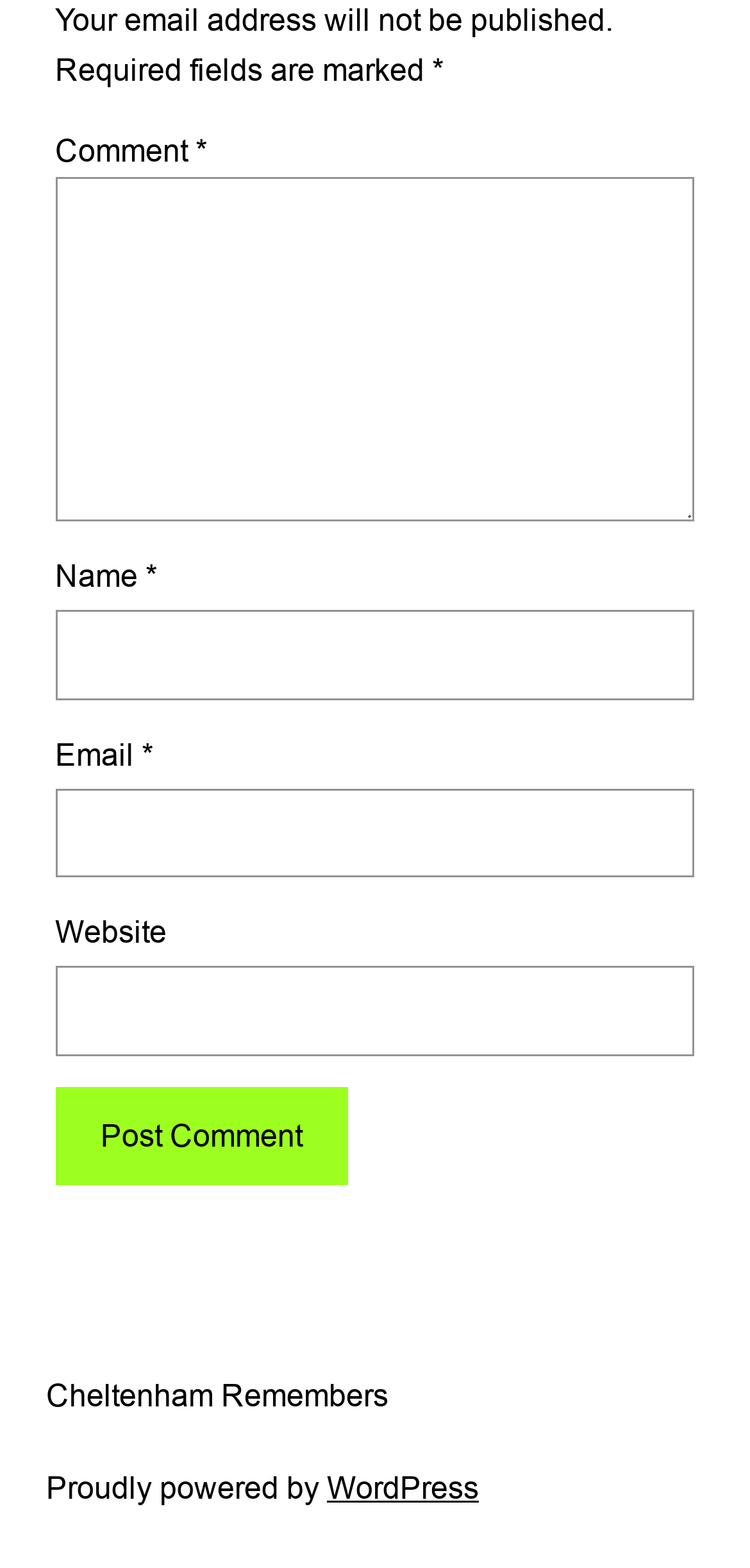Using a single word or phrase, answer the following question: 
What is the label of the third field in the comment form?

Email